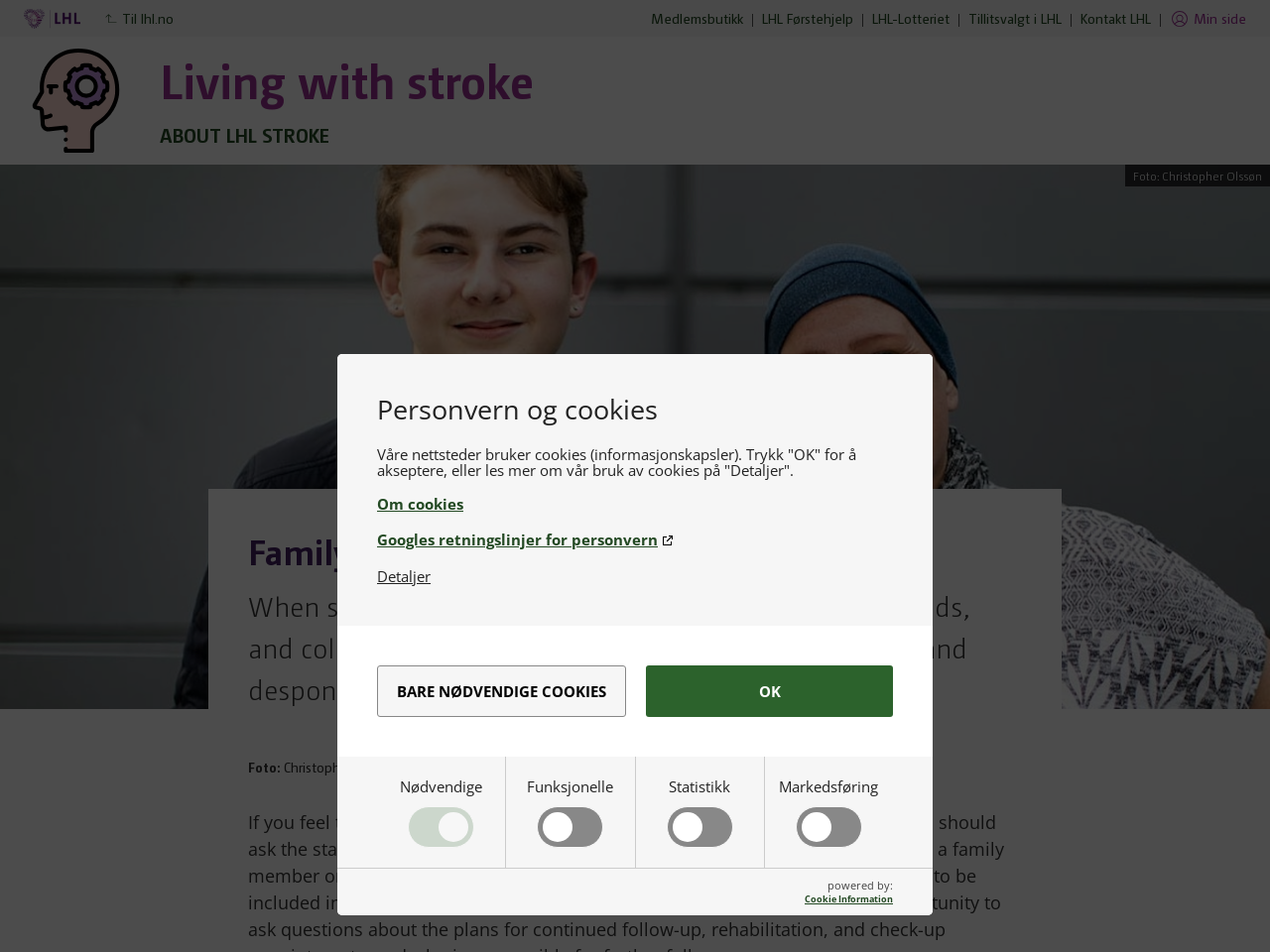Please find and provide the title of the webpage.

Living with stroke